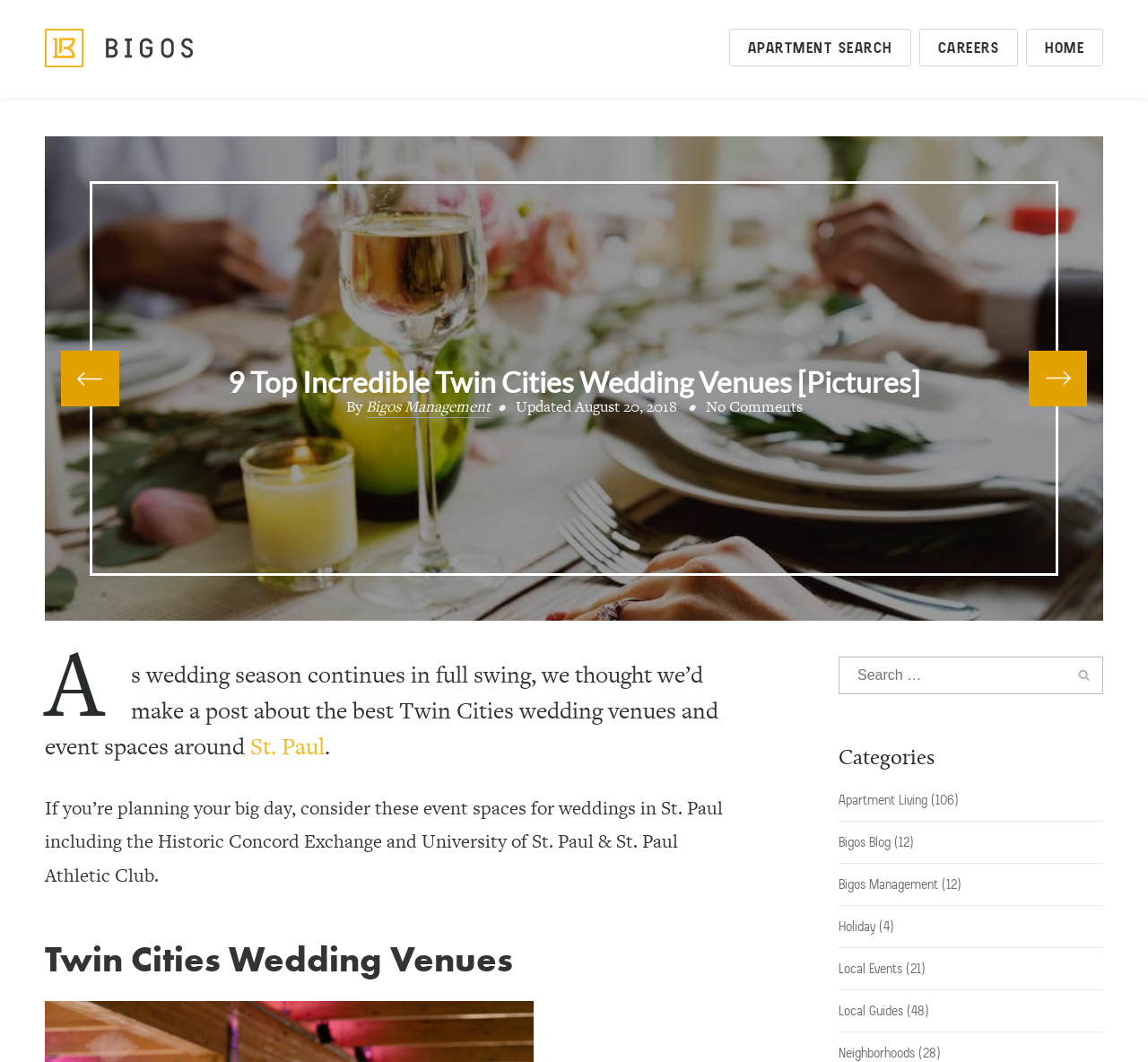What is the name of the company behind this website?
From the image, respond with a single word or phrase.

Bigos Management